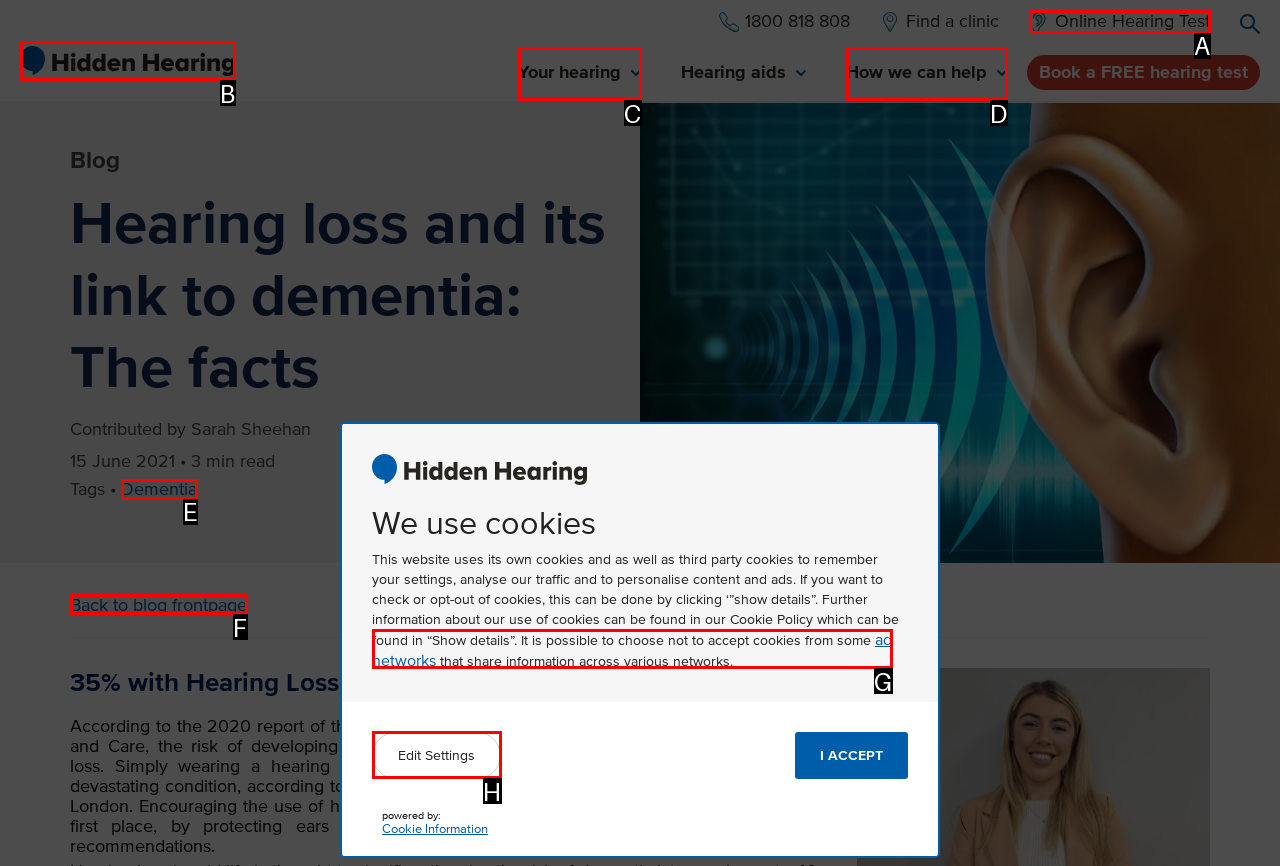Based on the description: Your hearing, identify the matching HTML element. Reply with the letter of the correct option directly.

C